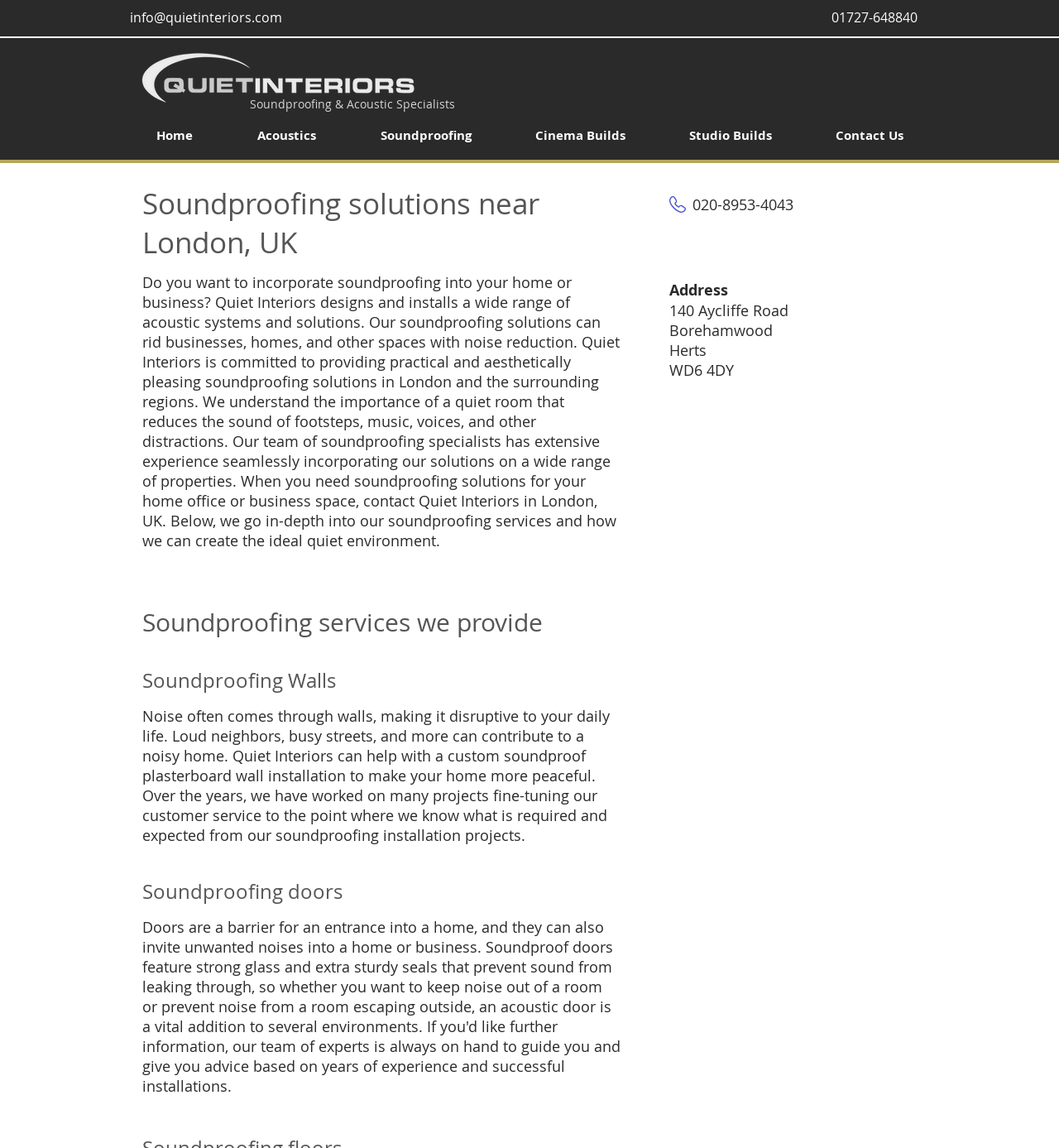Find the bounding box coordinates for the area that must be clicked to perform this action: "Contact us by clicking the link".

[0.759, 0.103, 0.883, 0.133]